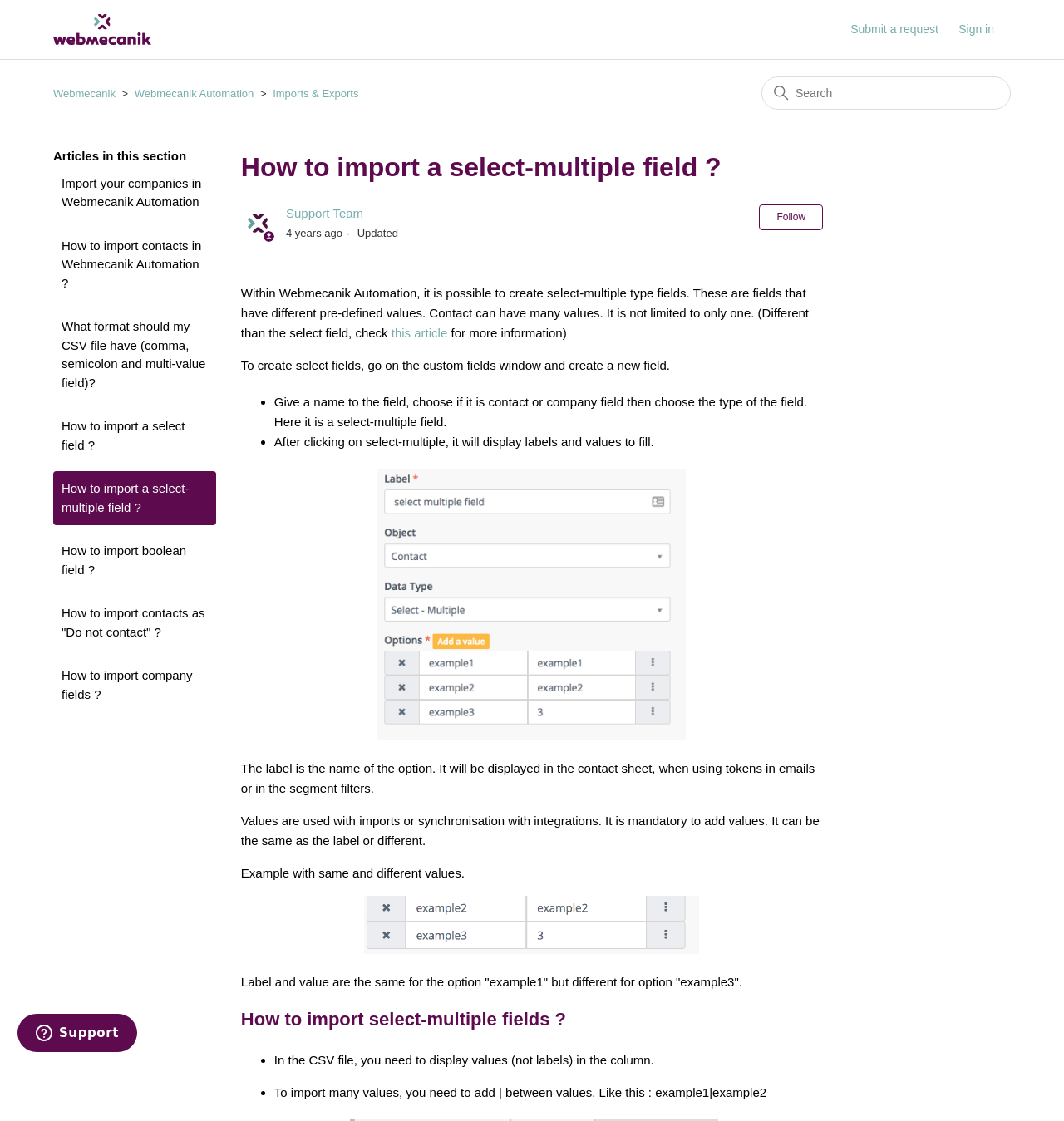Please determine the headline of the webpage and provide its content.

How to import a select-multiple field ?